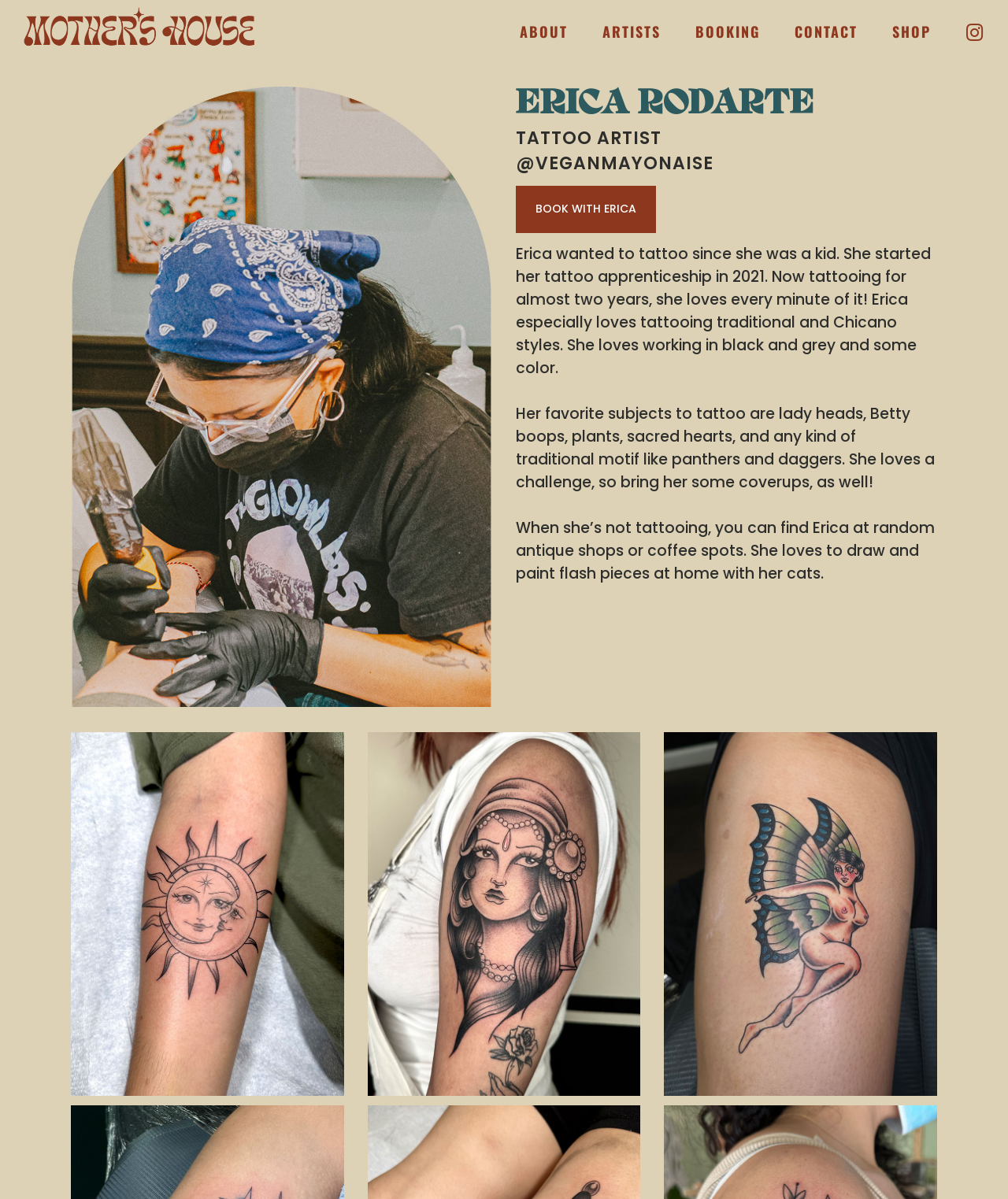What are Erica's favorite subjects to tattoo? Based on the image, give a response in one word or a short phrase.

Lady heads, Betty boops, plants, sacred hearts